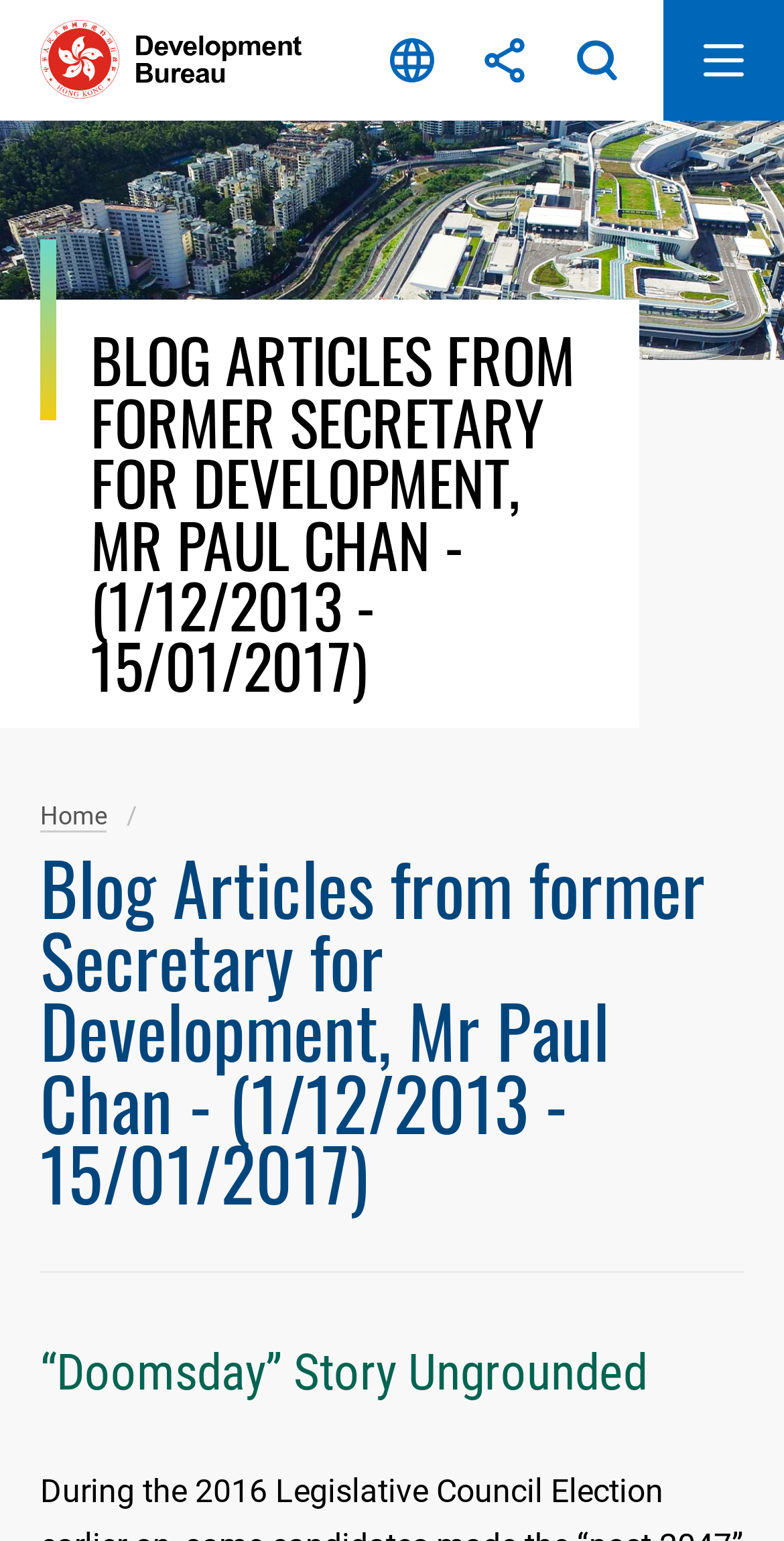Give the bounding box coordinates for the element described by: "Home".

[0.051, 0.519, 0.136, 0.54]